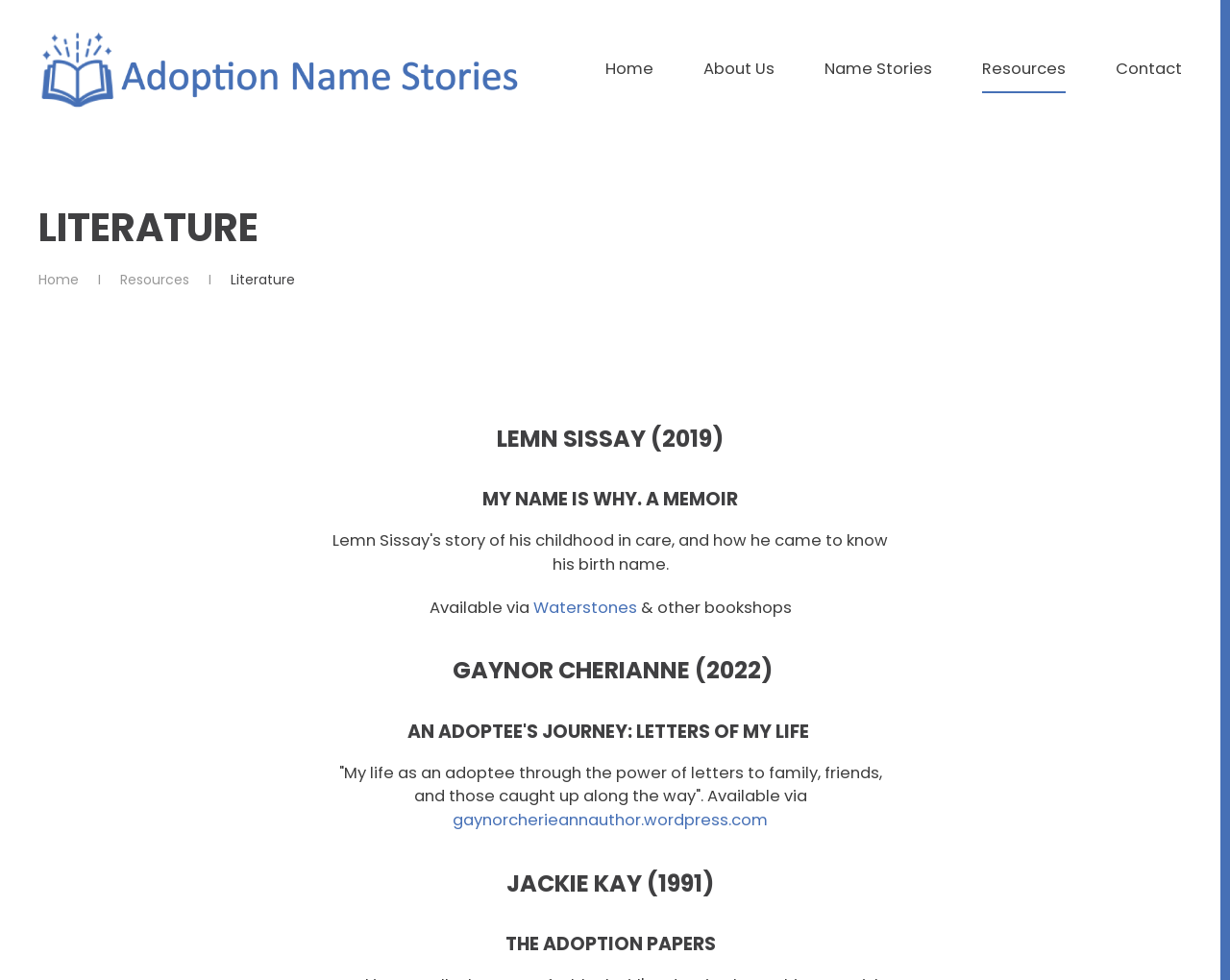How many books are listed on this webpage?
Respond with a short answer, either a single word or a phrase, based on the image.

4